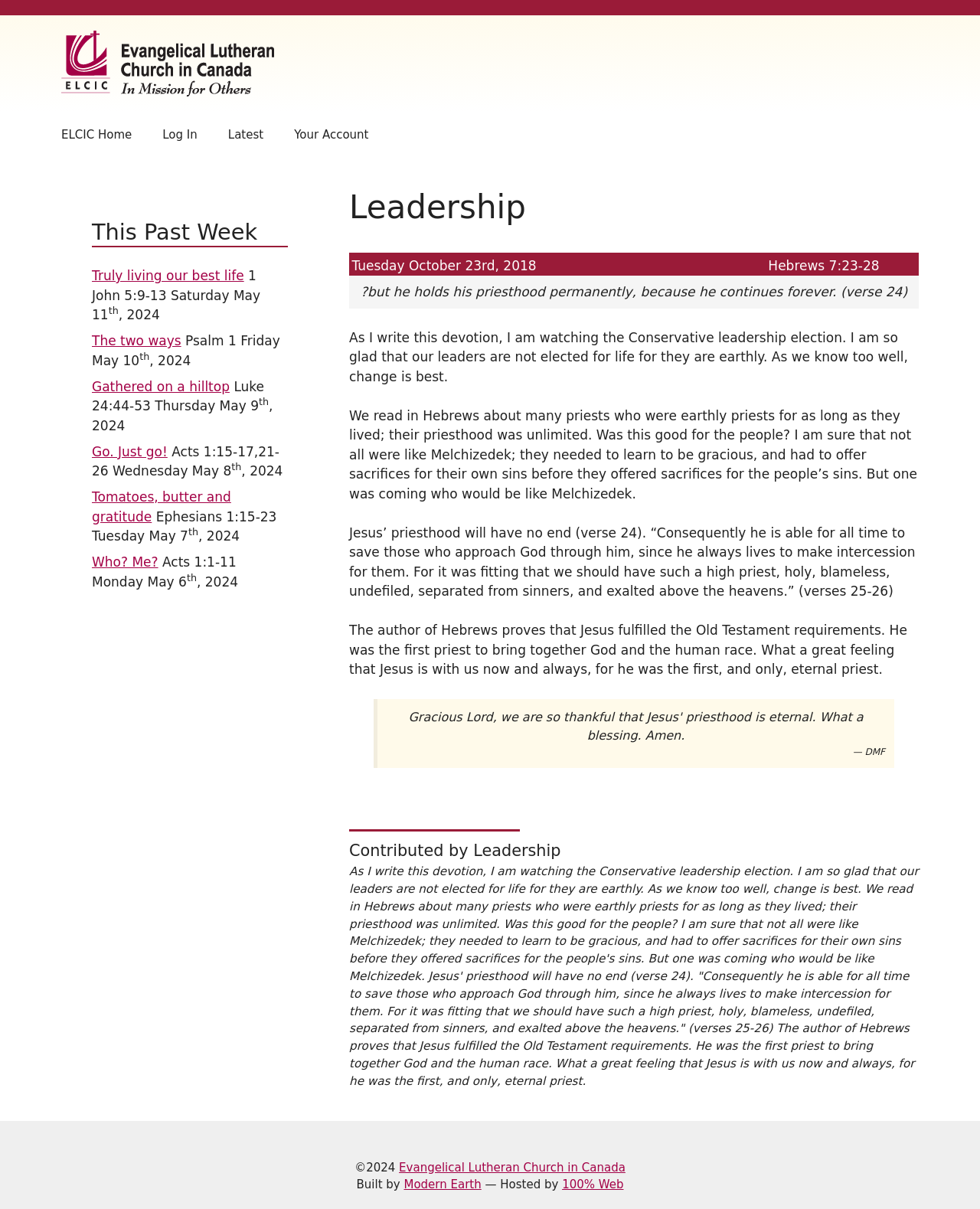Please specify the bounding box coordinates of the region to click in order to perform the following instruction: "Log in to the website".

[0.15, 0.092, 0.217, 0.13]